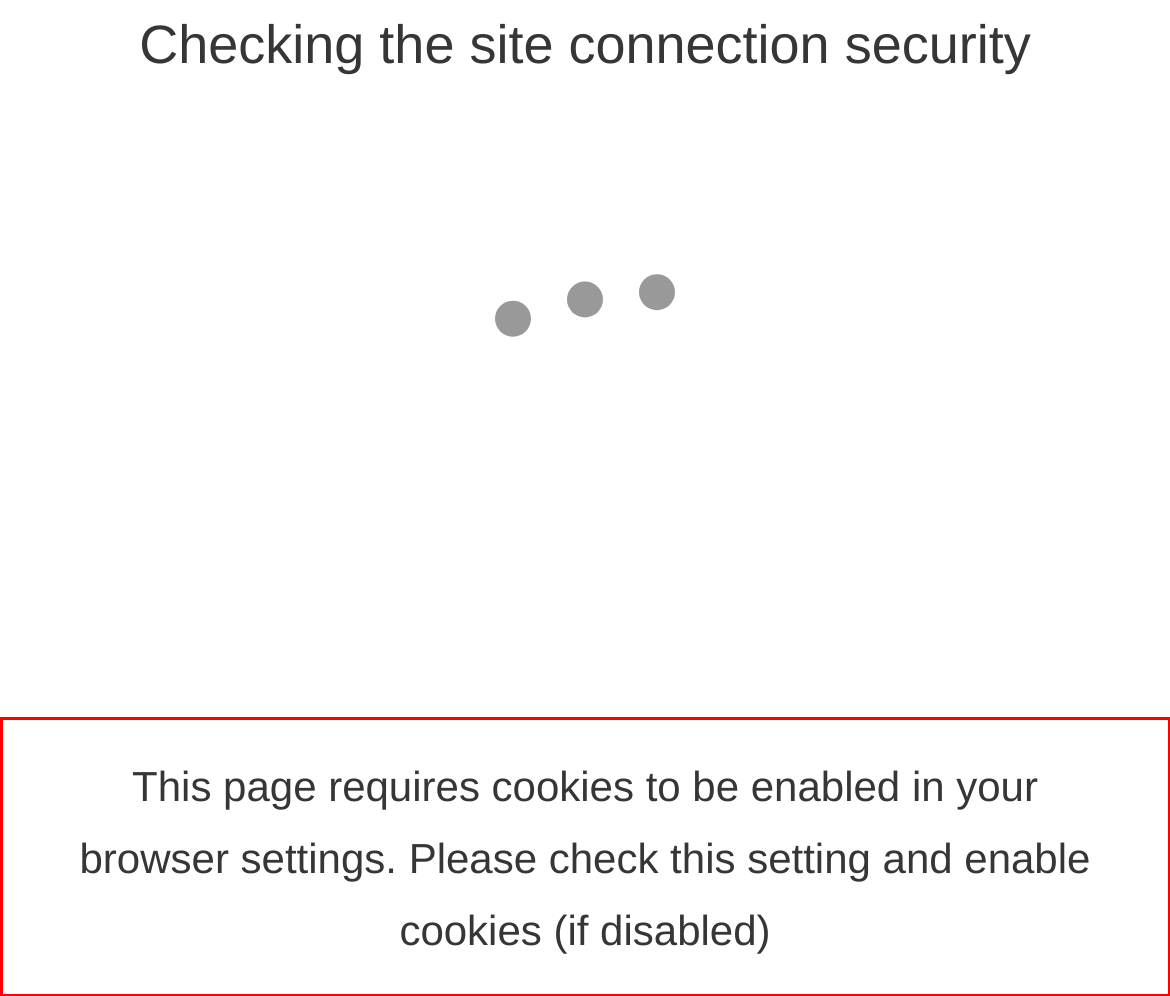Given a screenshot of a webpage containing a red rectangle bounding box, extract and provide the text content found within the red bounding box.

This page requires cookies to be enabled in your browser settings. Please check this setting and enable cookies (if disabled)